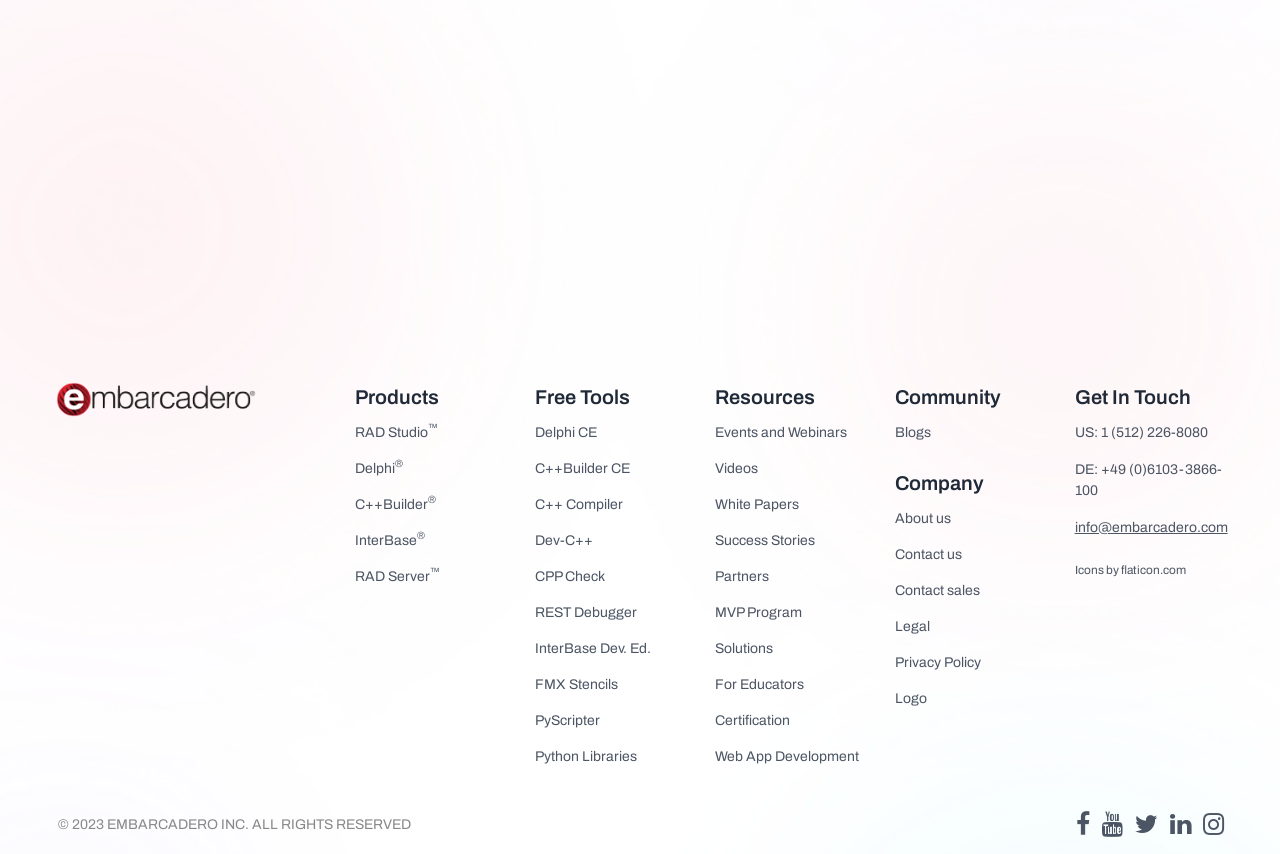Predict the bounding box coordinates of the area that should be clicked to accomplish the following instruction: "Learn more about RAD Studio". The bounding box coordinates should consist of four float numbers between 0 and 1, i.e., [left, top, right, bottom].

[0.278, 0.494, 0.395, 0.518]